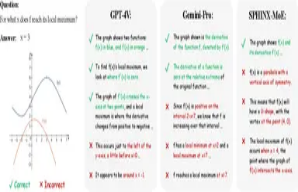How many AI models are used for analysis? Observe the screenshot and provide a one-word or short phrase answer.

3